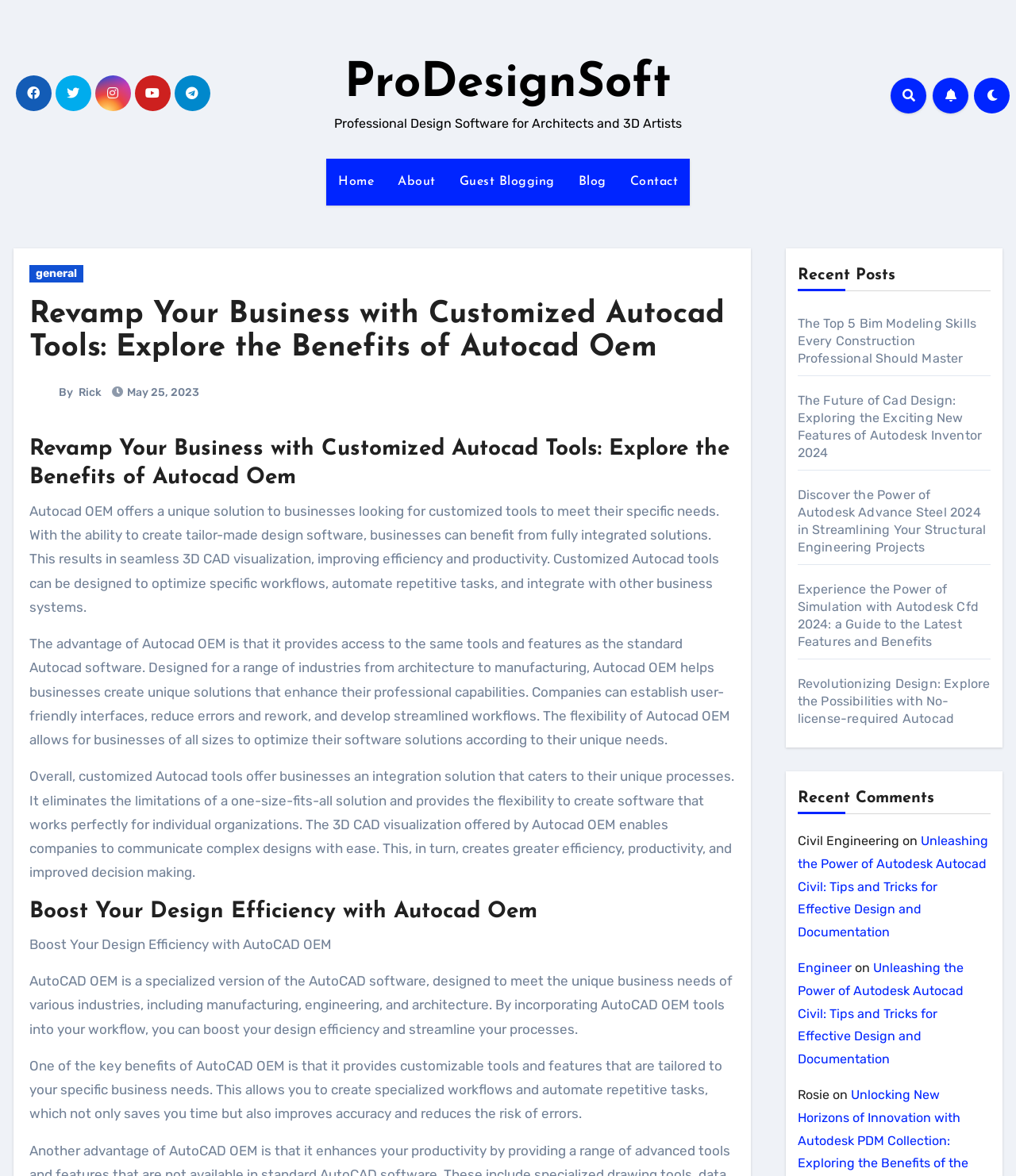Please give a succinct answer to the question in one word or phrase:
What is the author of the blog post?

Rick